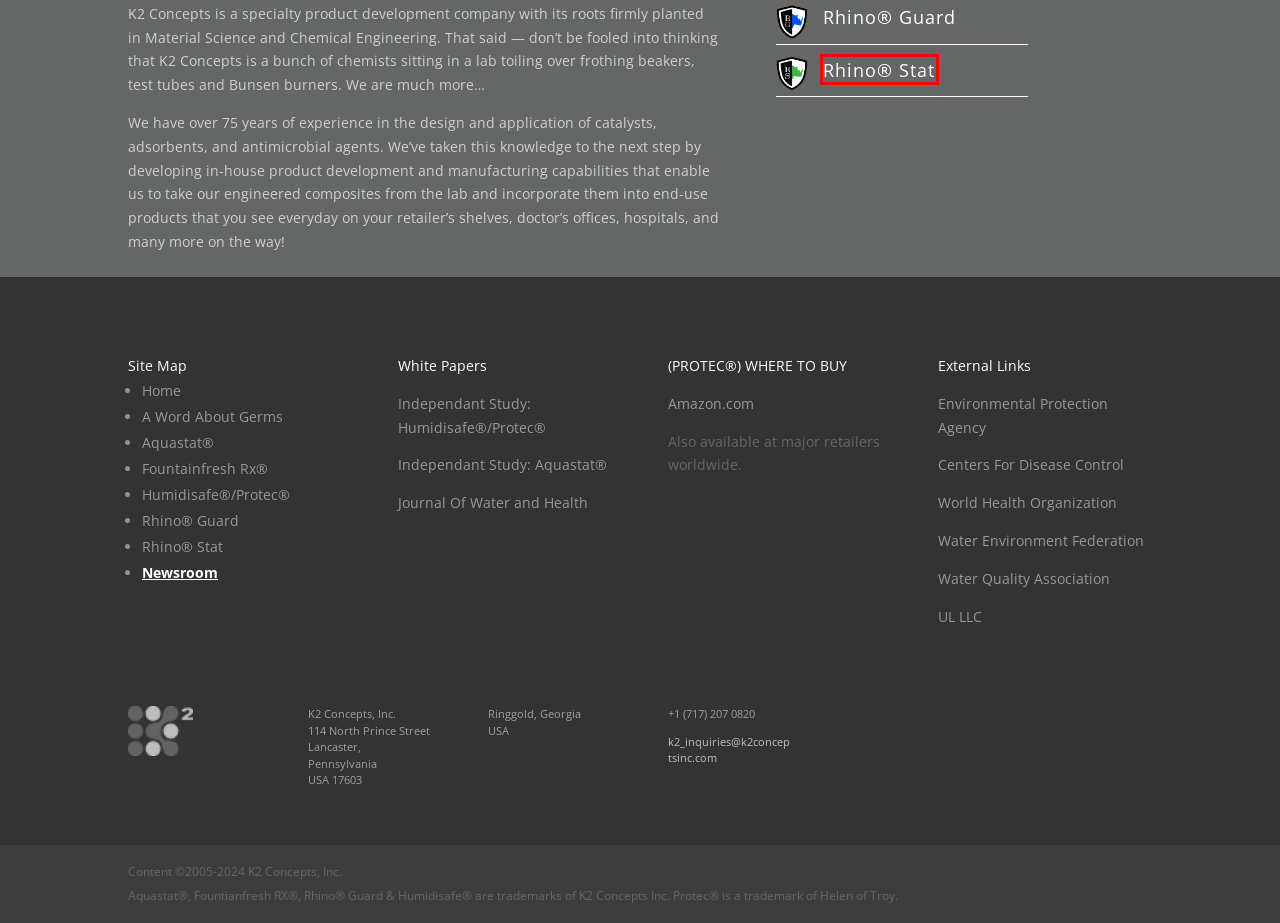You are presented with a screenshot of a webpage with a red bounding box. Select the webpage description that most closely matches the new webpage after clicking the element inside the red bounding box. The options are:
A. Verify
B. Indoor Air Quality (IAQ) | US EPA
C. Home - Water Quality Association
D. WEF | Home
E. Press Release | K2 Concepts Inc.
F. World Health Organization (WHO)
G. Rhino Guard | K2 Concepts Inc.
H. Rhino Stat | K2 Concepts Inc.

H